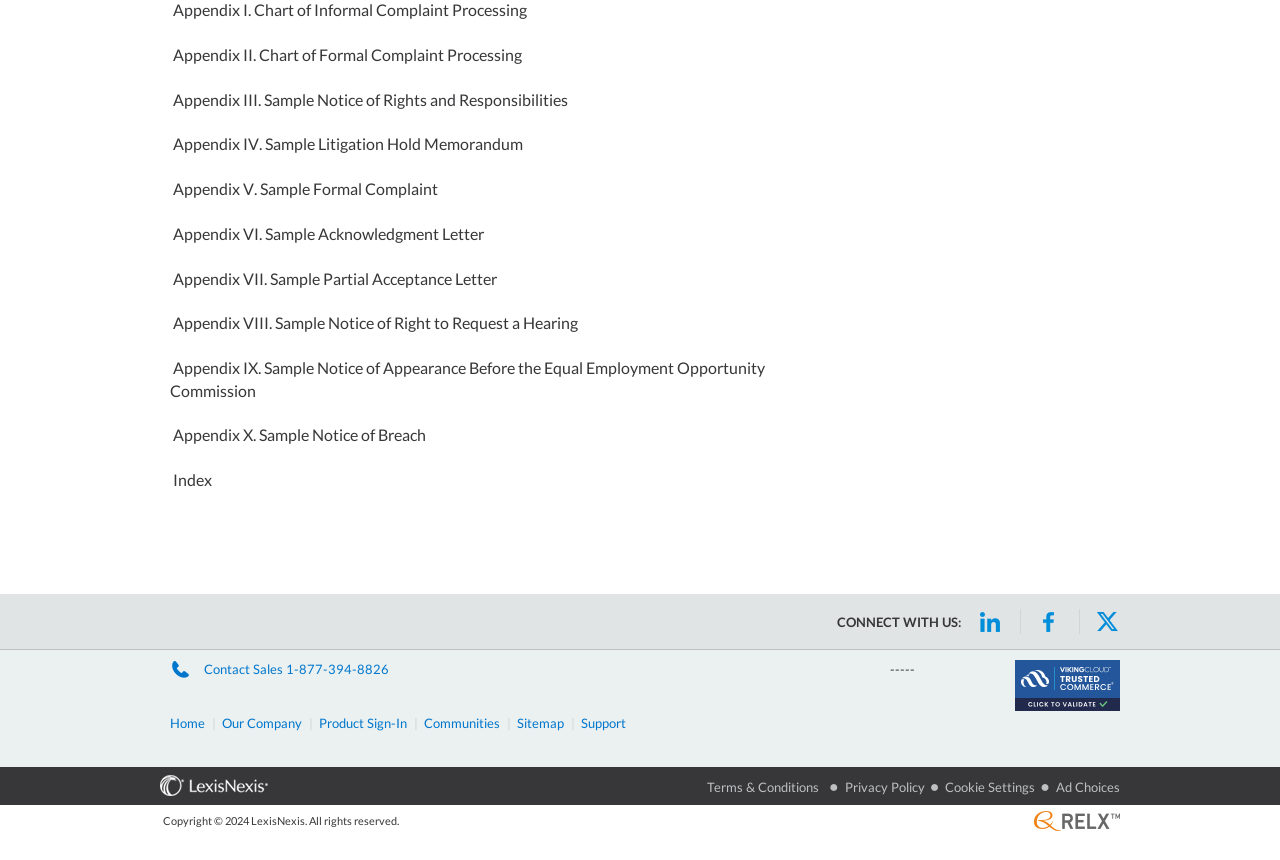Indicate the bounding box coordinates of the clickable region to achieve the following instruction: "Go to Home."

[0.133, 0.831, 0.16, 0.85]